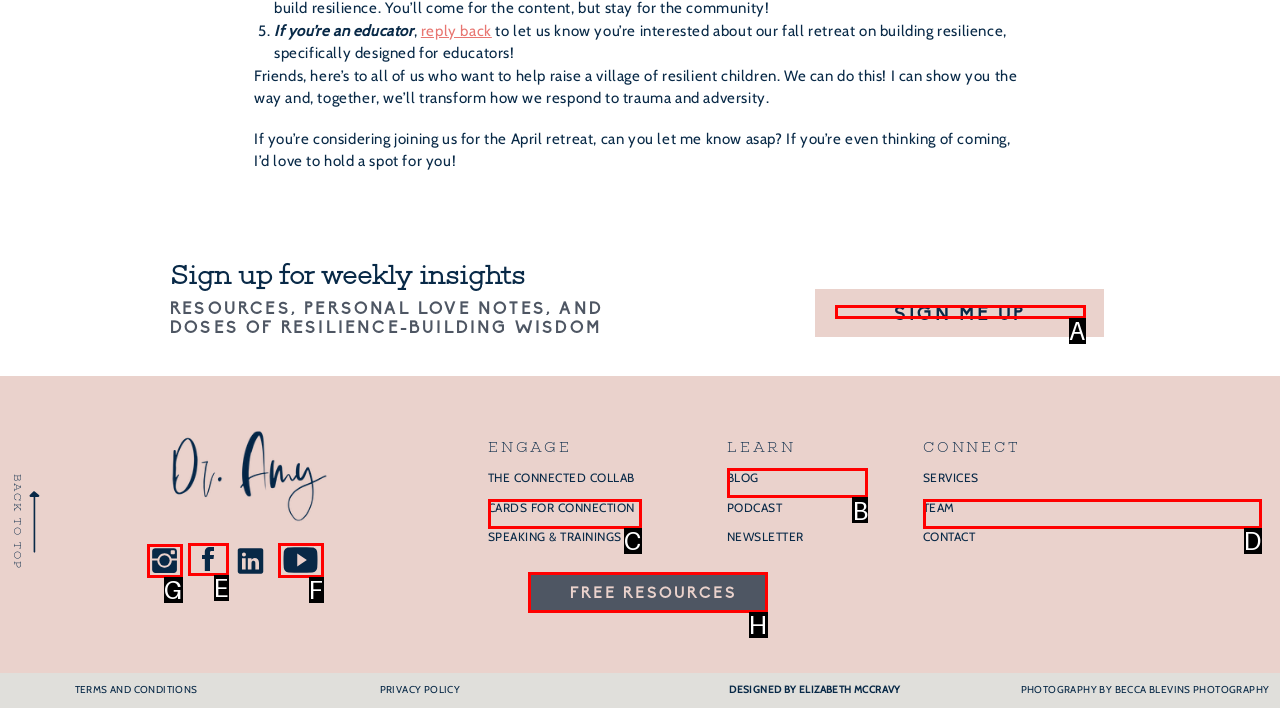To complete the task: Check out the 'BLOG' page, which option should I click? Answer with the appropriate letter from the provided choices.

B